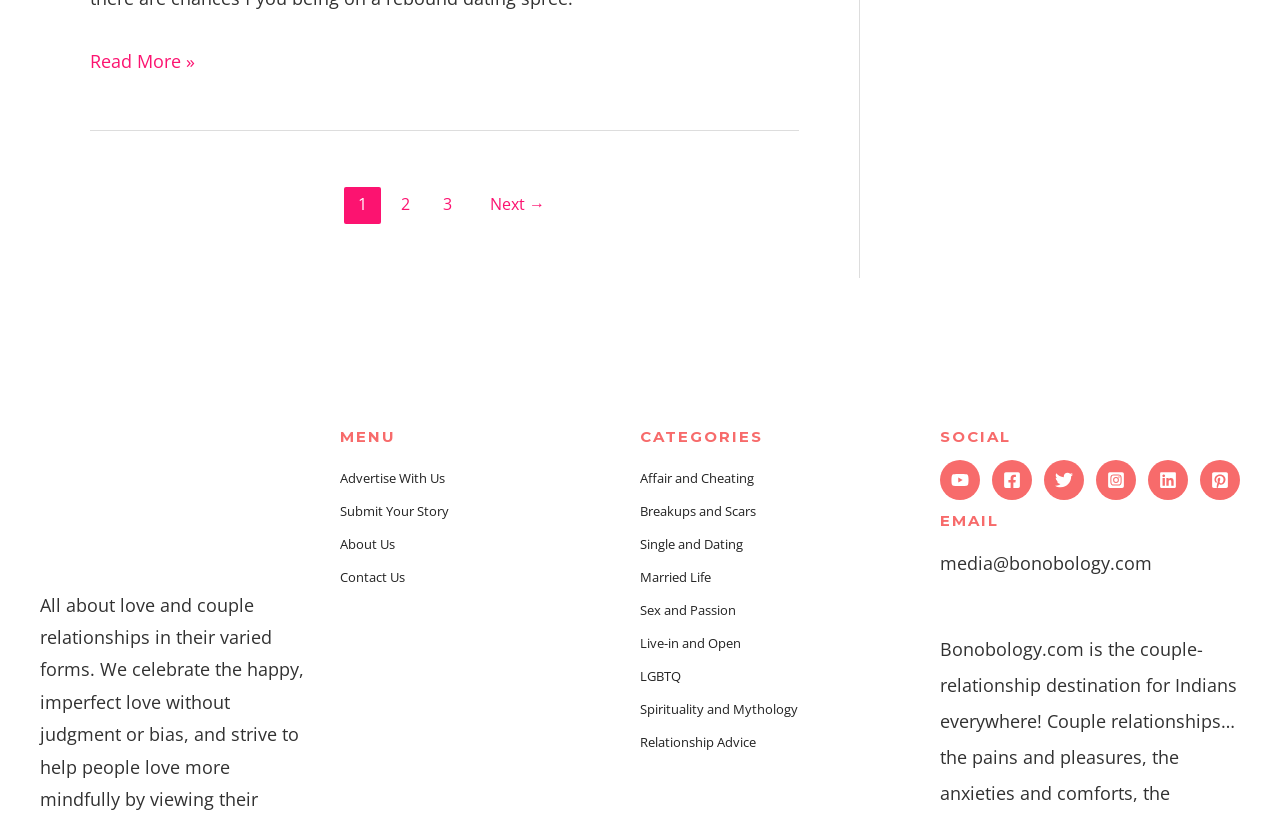What is the name of the website?
Refer to the image and respond with a one-word or short-phrase answer.

Bonobology